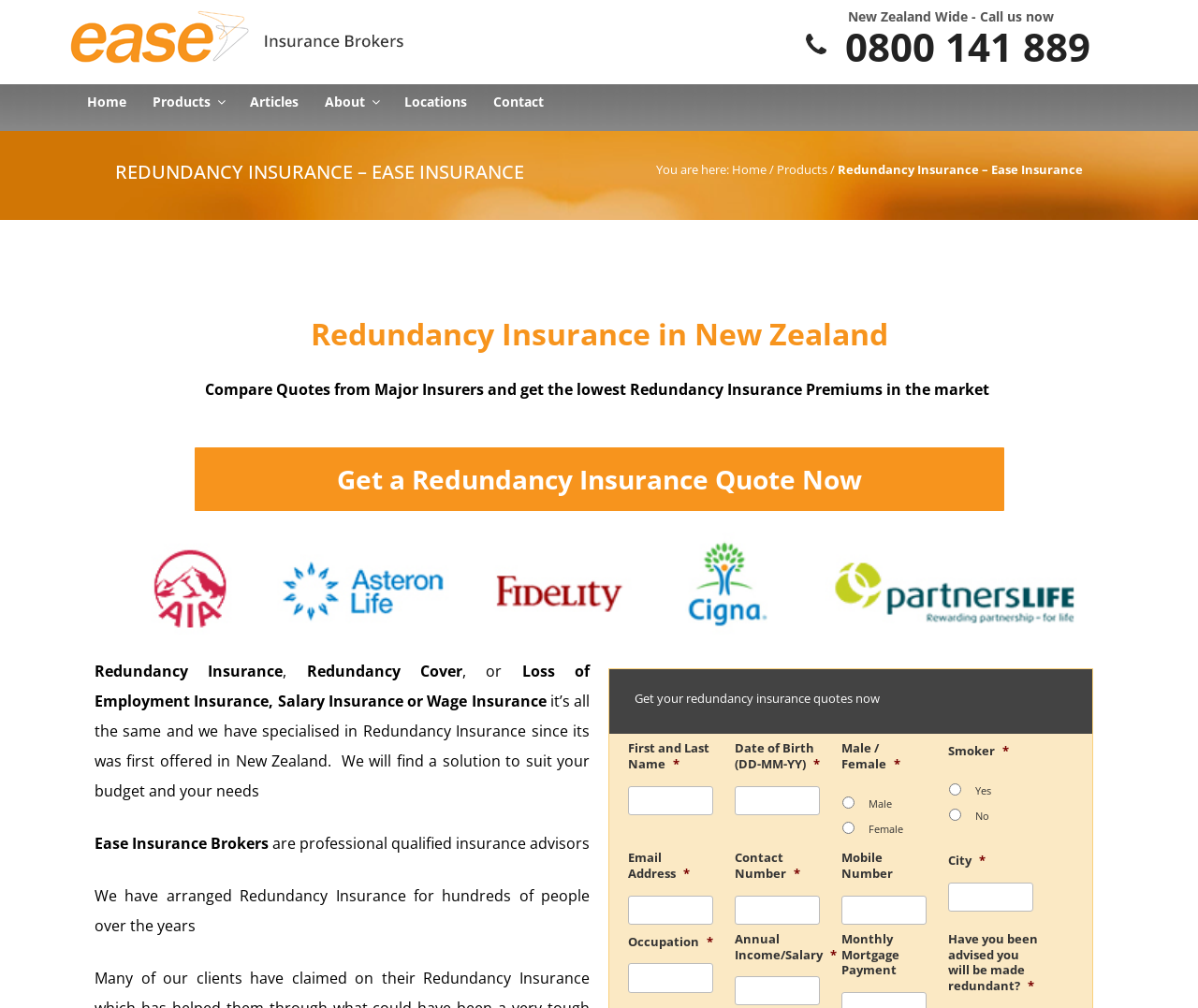Please determine the bounding box coordinates of the element's region to click in order to carry out the following instruction: "Click the 'Home' link". The coordinates should be four float numbers between 0 and 1, i.e., [left, top, right, bottom].

[0.073, 0.091, 0.105, 0.111]